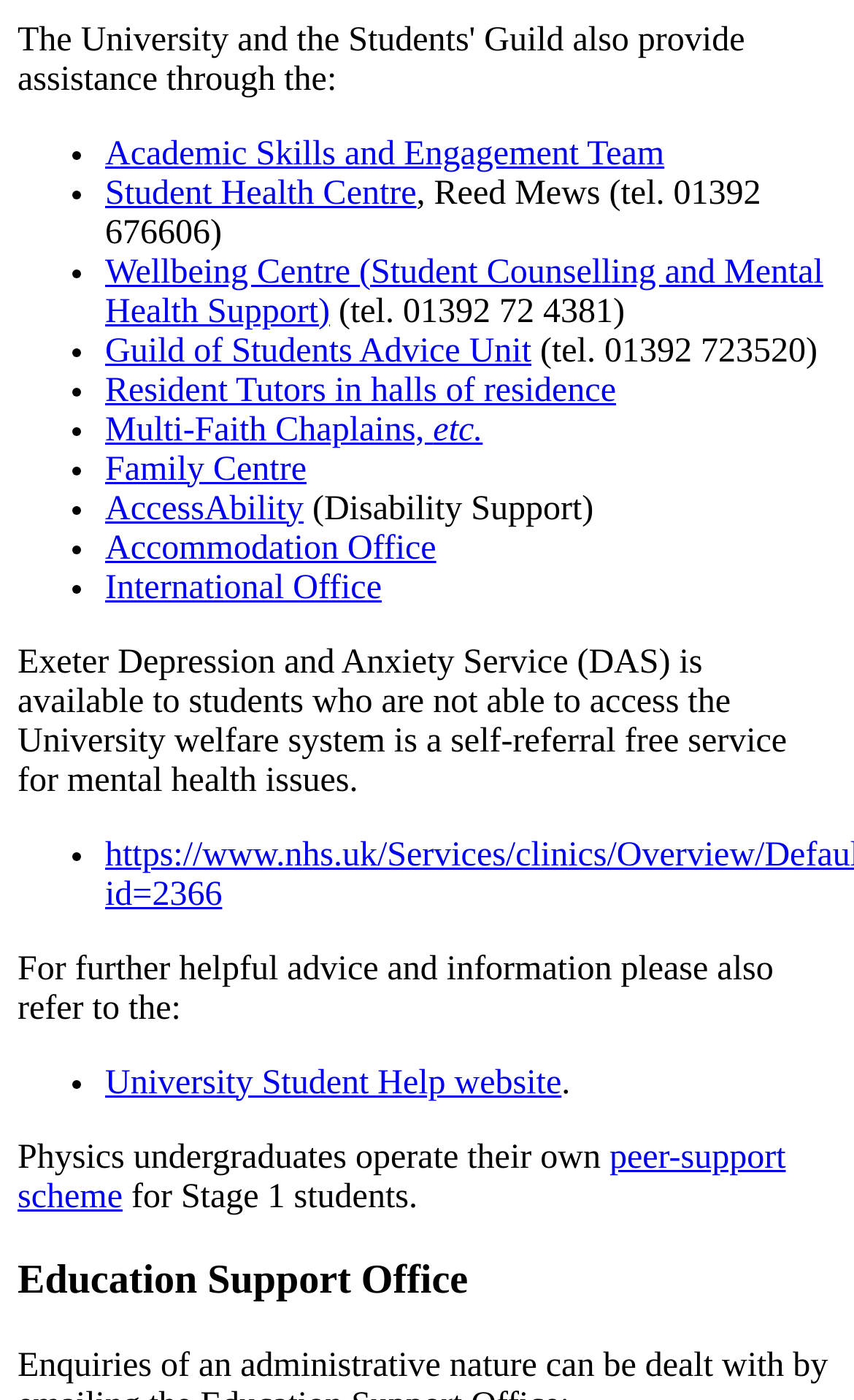Please give a one-word or short phrase response to the following question: 
What is the name of the service that provides support for students with disabilities?

AccessAbility